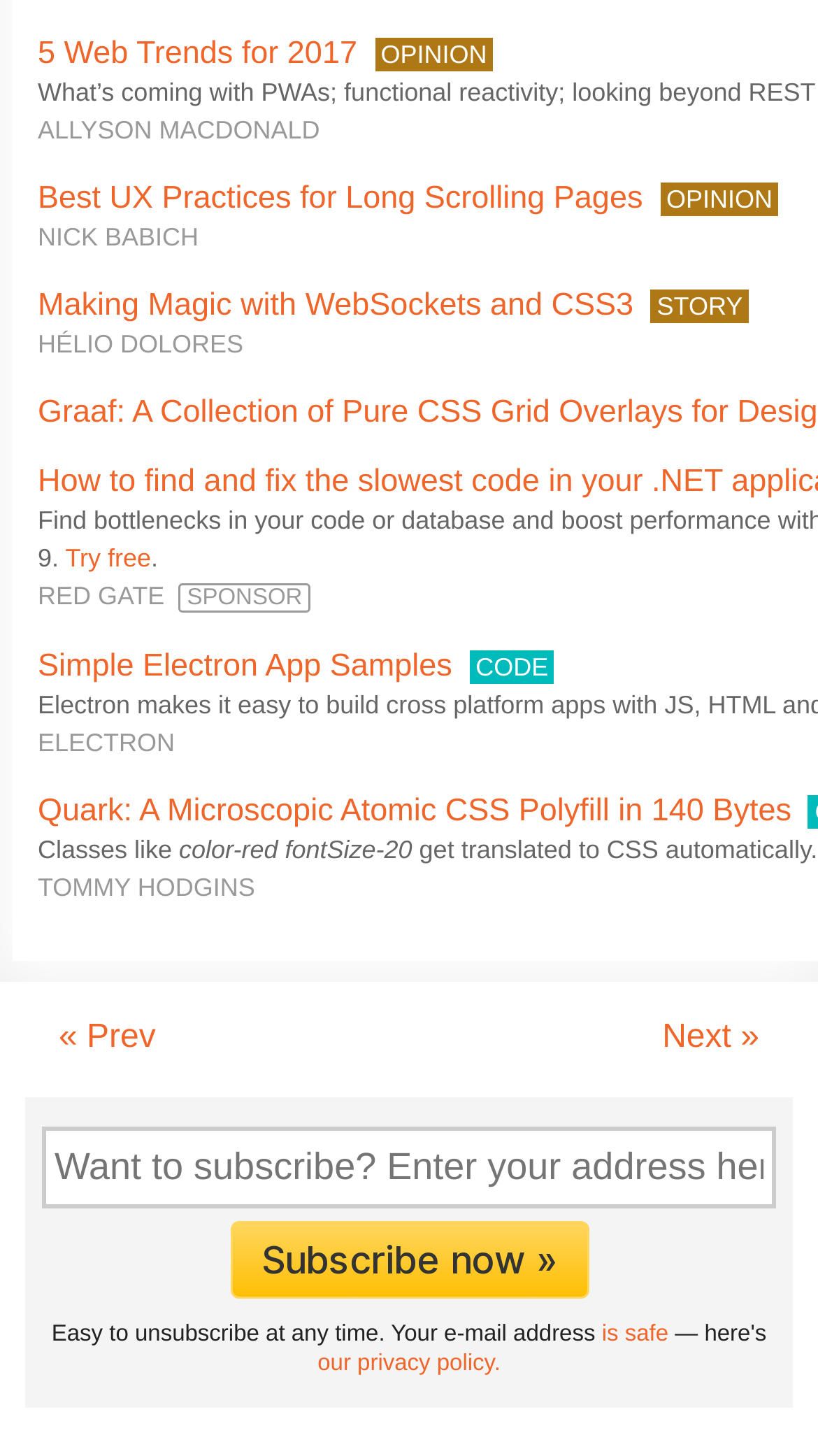Provide the bounding box coordinates of the HTML element described by the text: "our privacy policy.". The coordinates should be in the format [left, top, right, bottom] with values between 0 and 1.

[0.388, 0.928, 0.612, 0.945]